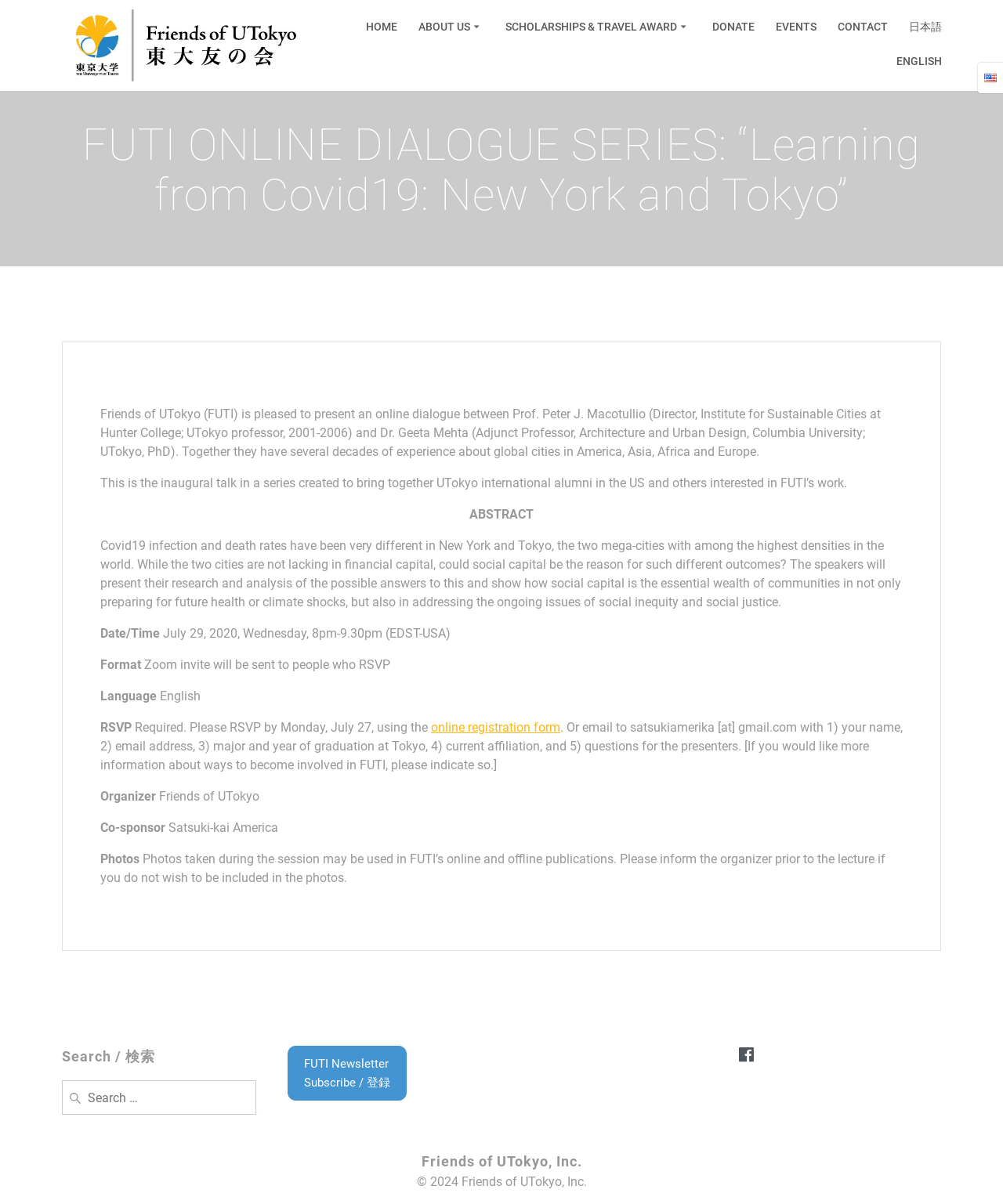Extract the heading text from the webpage.

FUTI ONLINE DIALOGUE SERIES: “Learning from Covid19: New York and Tokyo”